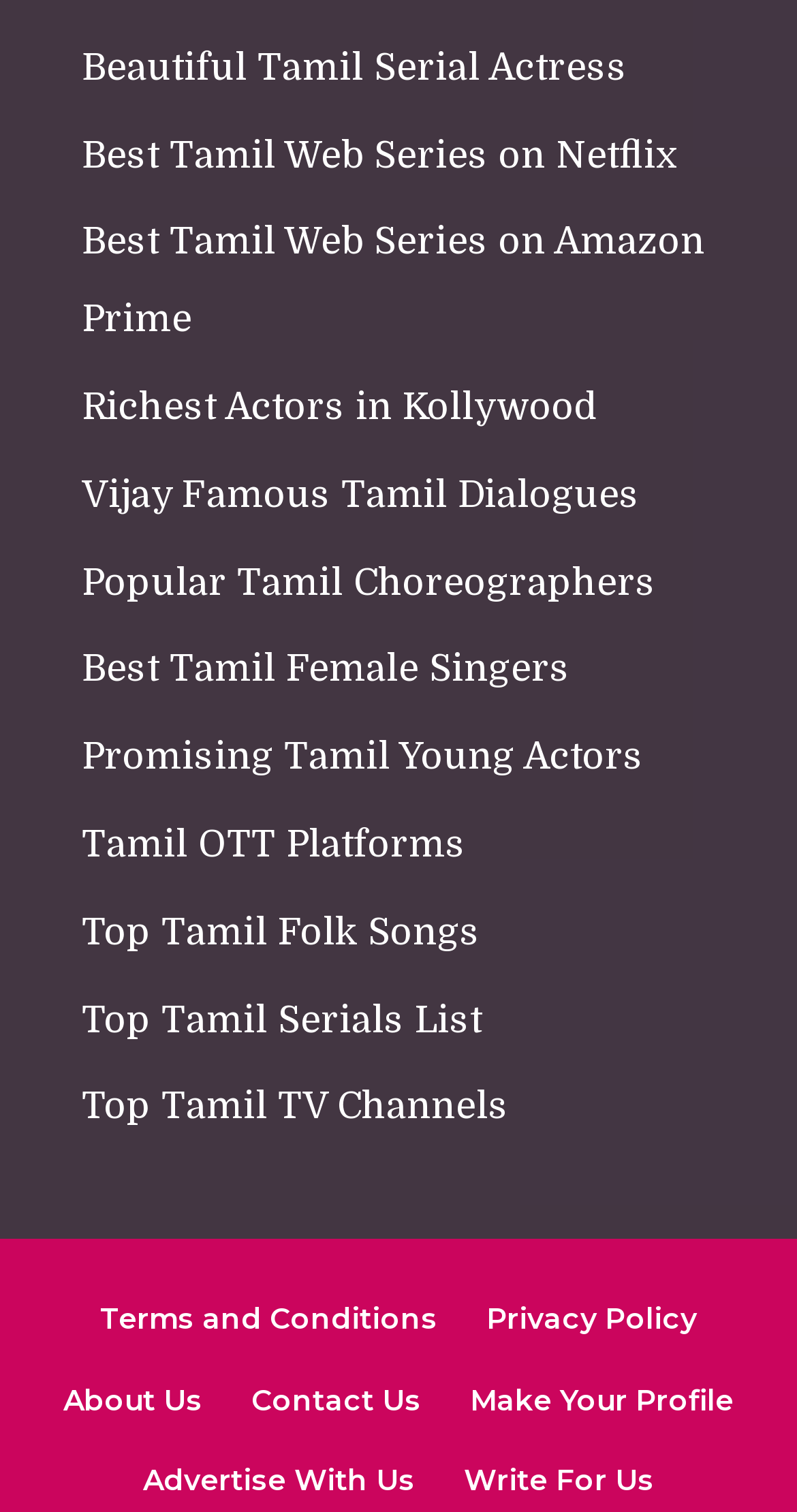Predict the bounding box for the UI component with the following description: "Beautiful Tamil Serial Actress".

[0.103, 0.031, 0.787, 0.058]